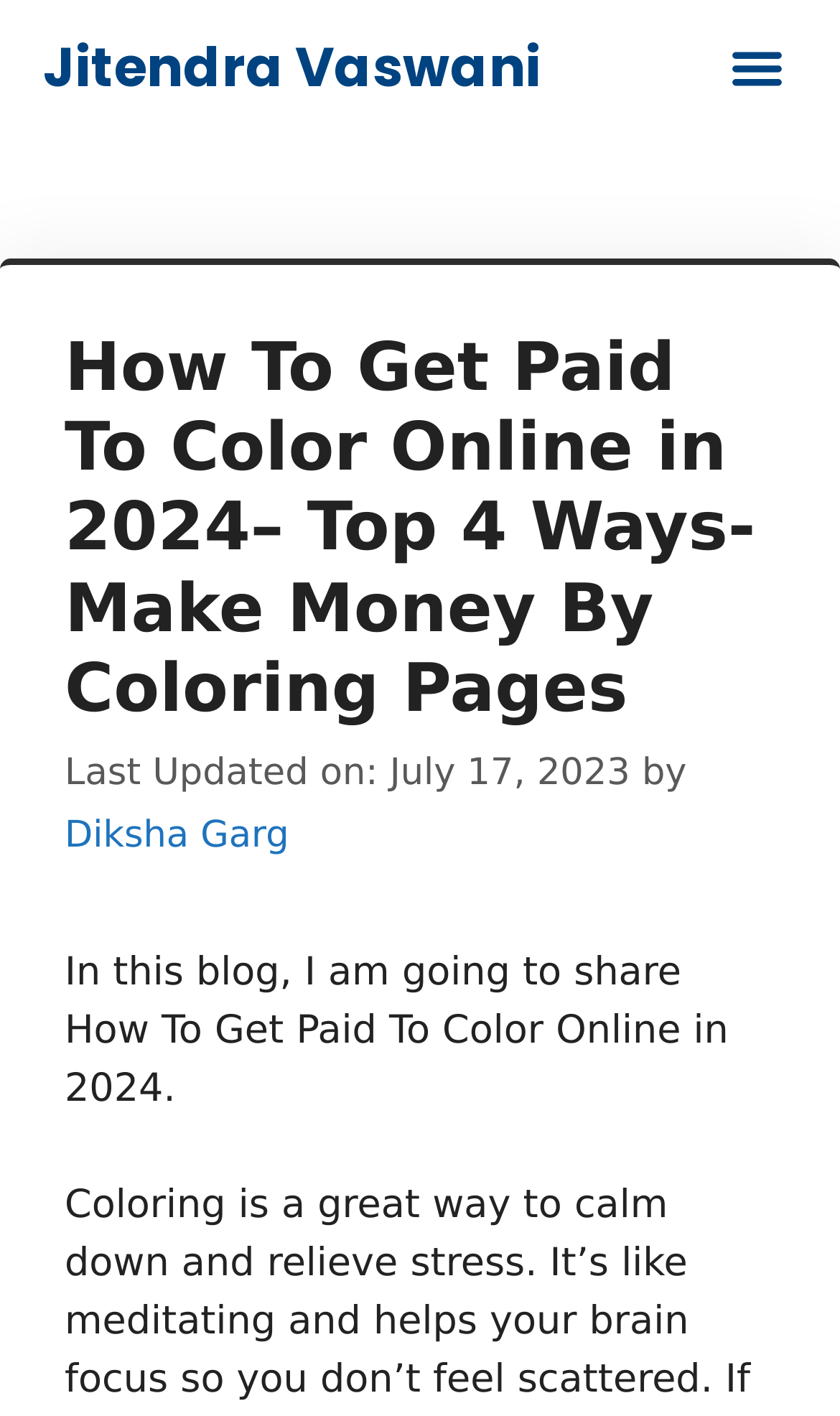Determine the bounding box of the UI component based on this description: "Menu". The bounding box coordinates should be four float values between 0 and 1, i.e., [left, top, right, bottom].

[0.853, 0.02, 0.949, 0.077]